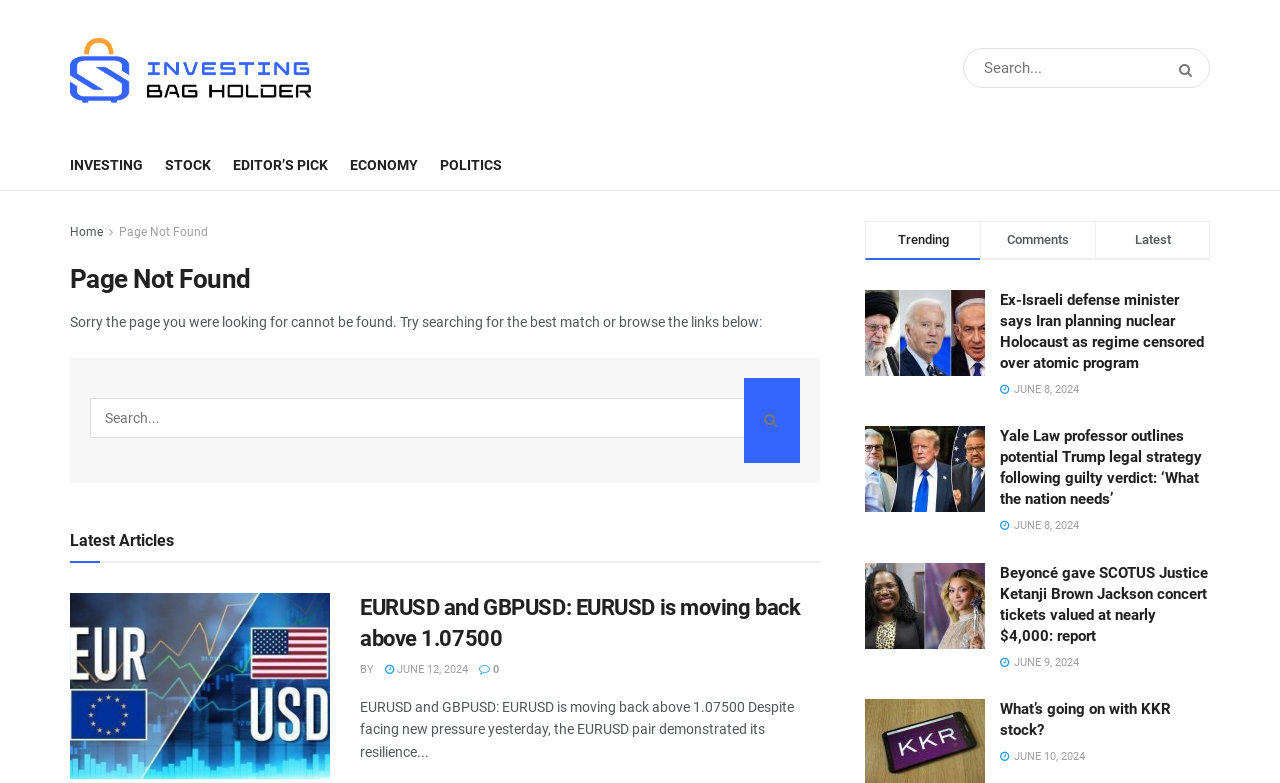Describe all the significant parts and information present on the webpage.

The webpage is titled "Investing Bag Holder - Investing and Stock News" and appears to be a news website focused on investing and stock market news. At the top of the page, there is a logo and a search bar with a search button. Below the search bar, there are several links to different categories, including "INVESTING", "STOCK", "EDITOR'S PICK", "ECONOMY", and "POLITICS".

The main content of the page is a "Page Not Found" message, indicating that the user has reached a page that does not exist. Below this message, there is a brief explanation and a search bar with a search button, allowing the user to search for the content they were looking for.

Below the search bar, there is a section titled "Latest Articles" that features several news articles. Each article has a title, a brief summary, and an image. The articles are arranged in a vertical list, with the most recent article at the top. The articles appear to be related to investing and stock market news, with topics including EURUSD and GBPUSD currency exchange rates, Iran's nuclear program, and legal strategies for former President Trump.

To the right of the "Latest Articles" section, there are three links labeled "Trending", "Comments", and "Latest", which may allow users to filter or sort the articles in different ways.